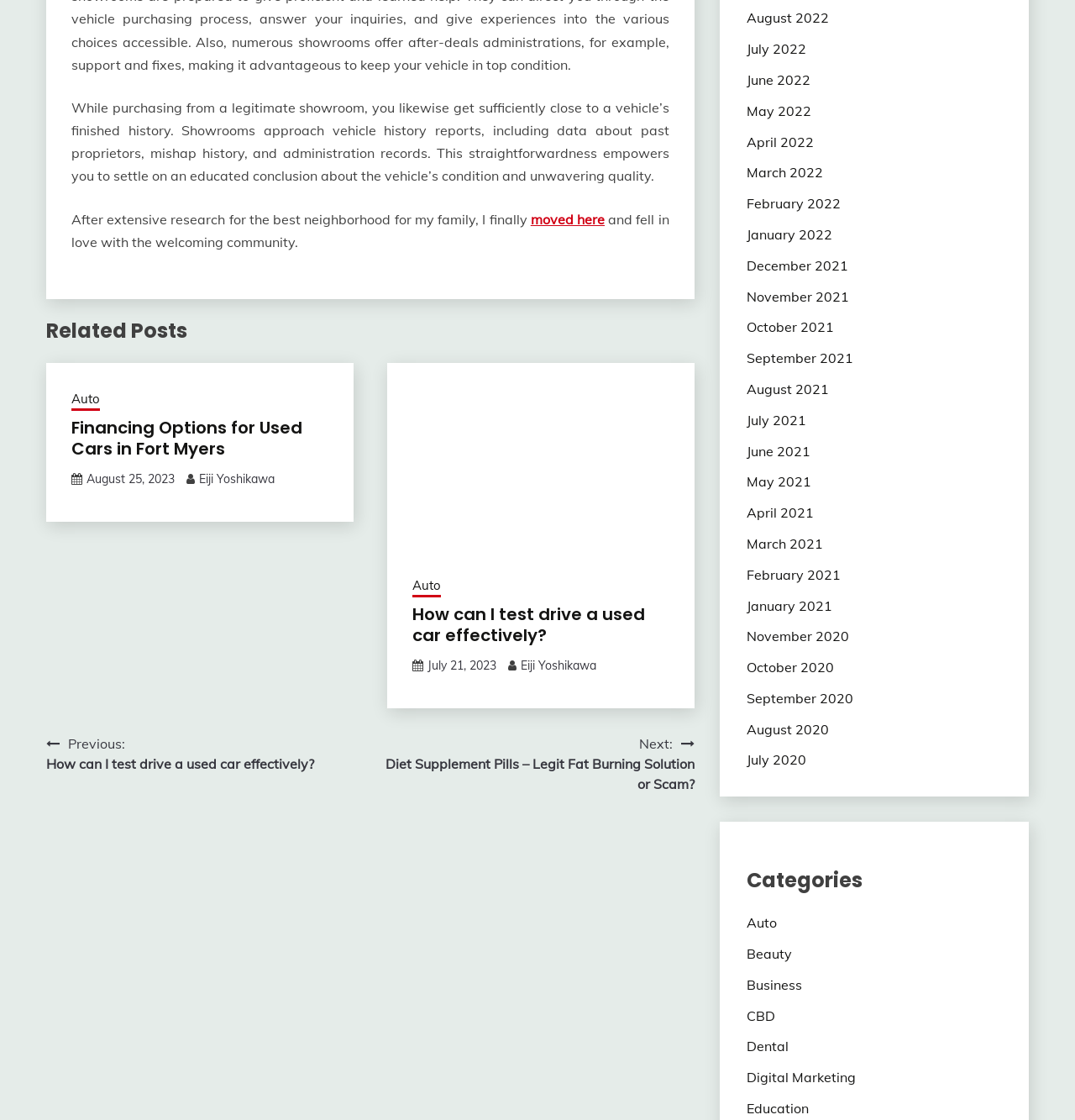Determine the bounding box coordinates of the region I should click to achieve the following instruction: "Visit 'used cars in rio linda'". Ensure the bounding box coordinates are four float numbers between 0 and 1, i.e., [left, top, right, bottom].

[0.383, 0.346, 0.622, 0.498]